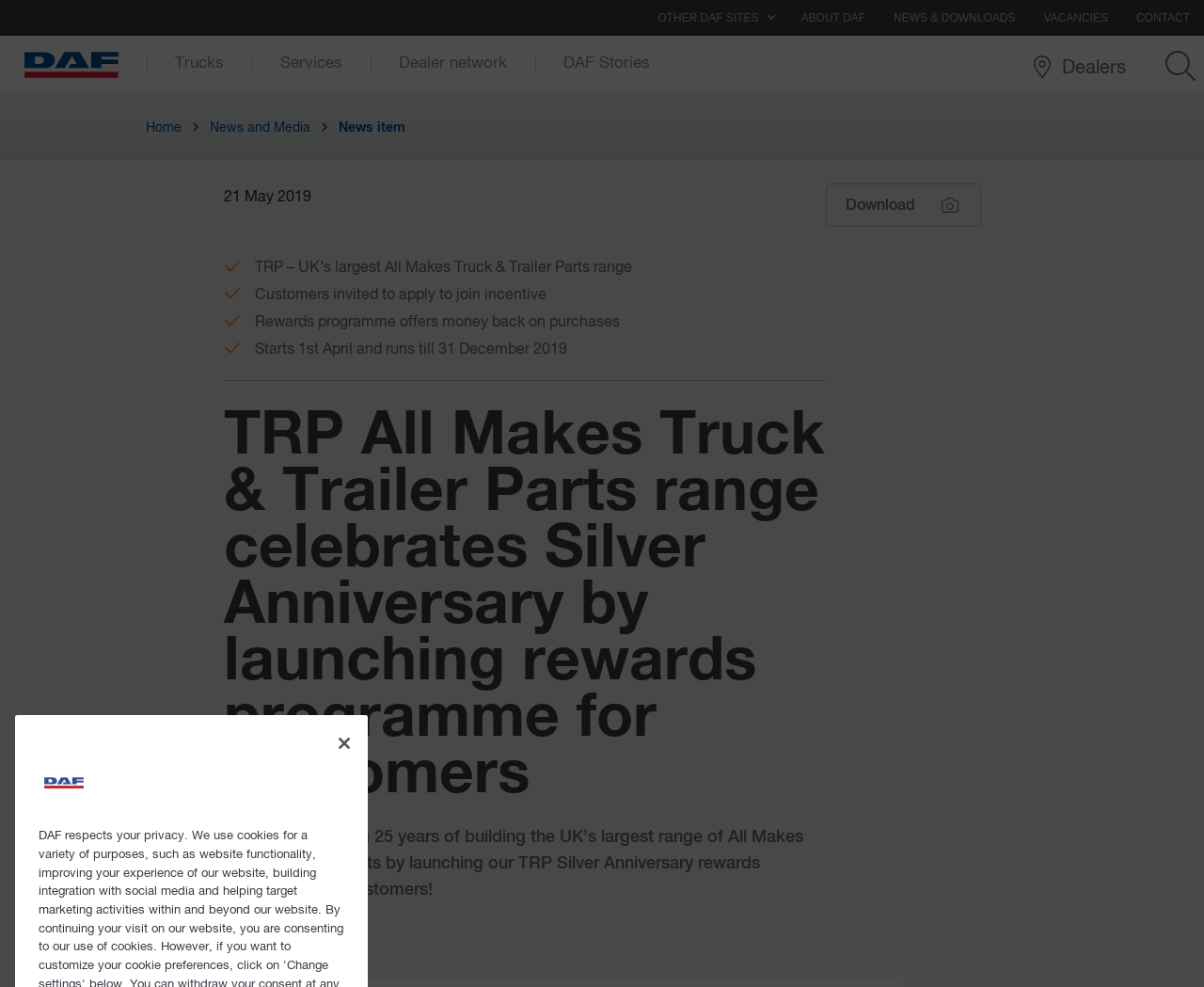Could you locate the bounding box coordinates for the section that should be clicked to accomplish this task: "Click on Home".

[0.121, 0.119, 0.151, 0.139]